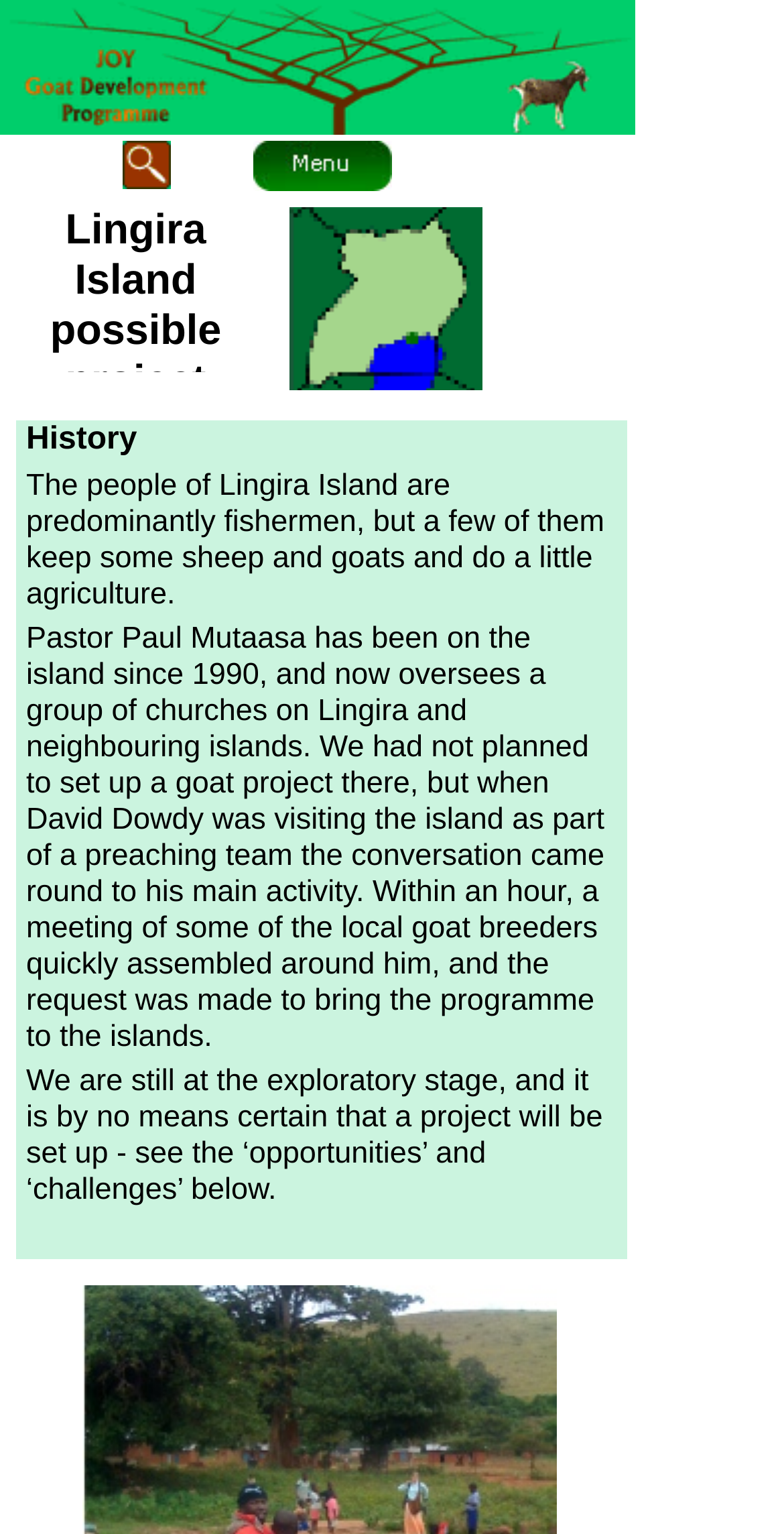What is the current stage of the goat project? Please answer the question using a single word or phrase based on the image.

Exploratory stage